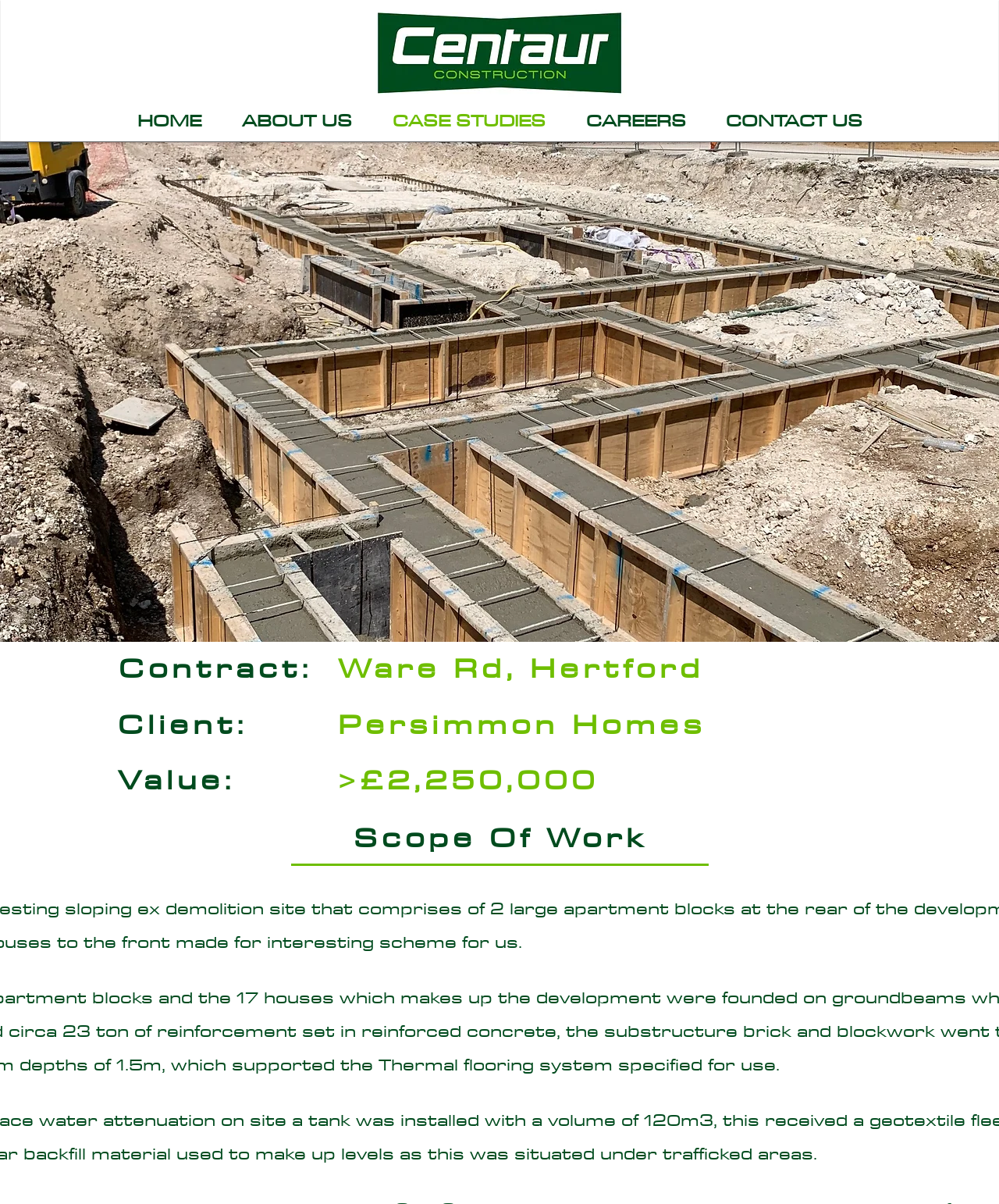Identify the bounding box coordinates for the UI element described as follows: ABOUT US. Use the format (top-left x, top-left y, bottom-right x, bottom-right y) and ensure all values are floating point numbers between 0 and 1.

[0.222, 0.087, 0.373, 0.113]